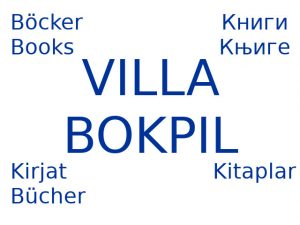Please provide a short answer using a single word or phrase for the question:
How many languages are represented in the image?

6